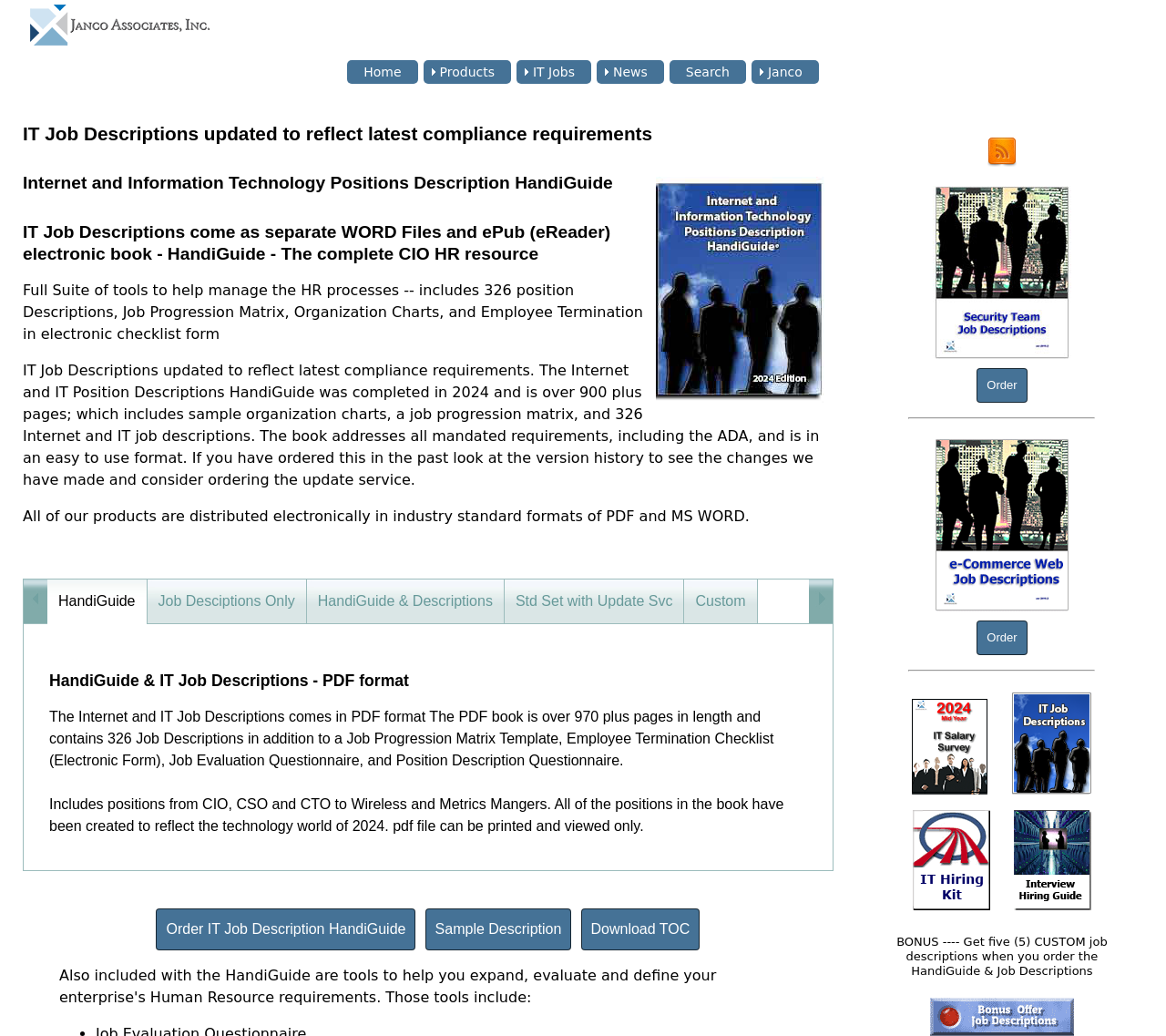Answer the question below in one word or phrase:
How many position descriptions are included in the HandiGuide?

326